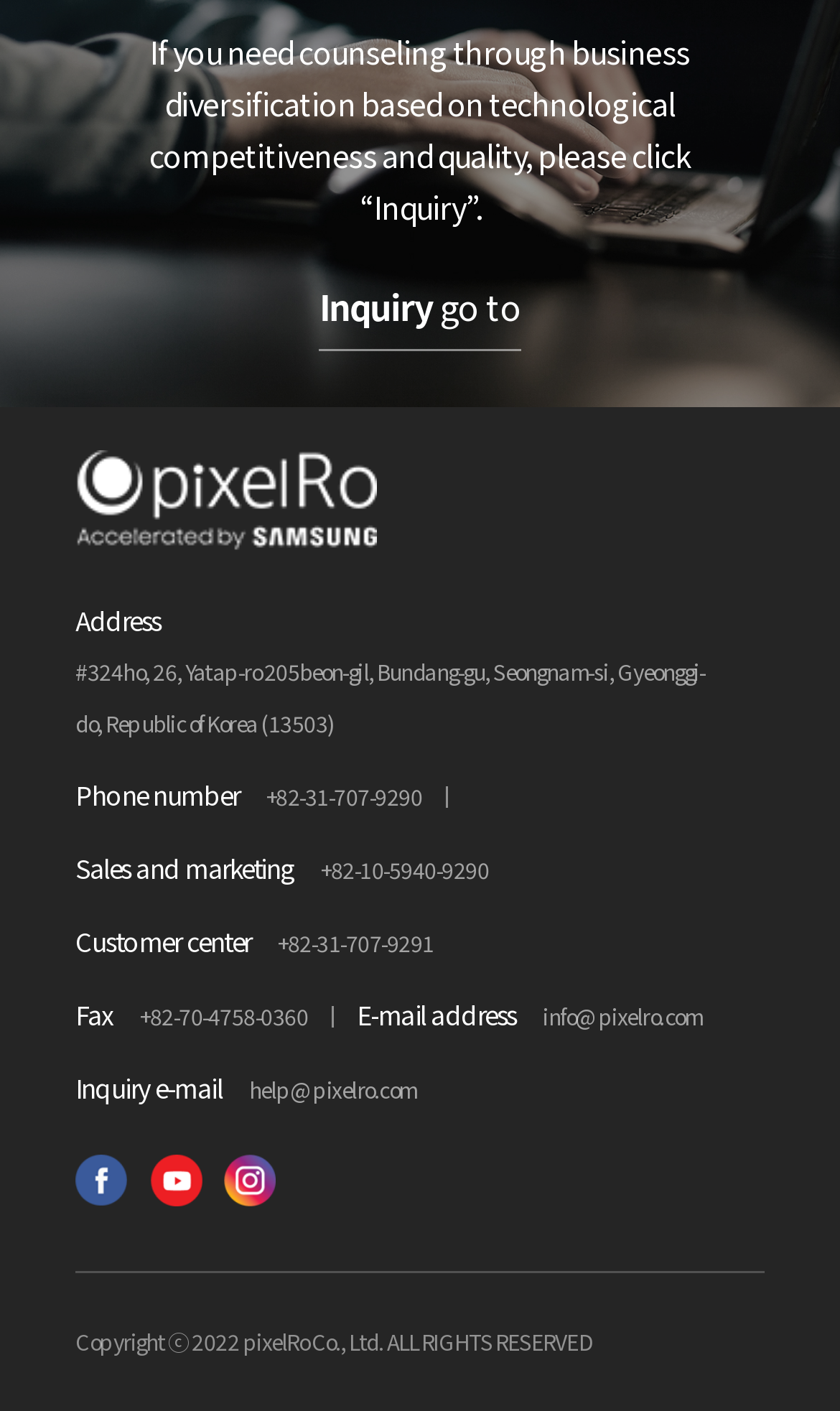What is the phone number for sales and marketing?
Look at the image and answer with only one word or phrase.

+82-10-5940-9290